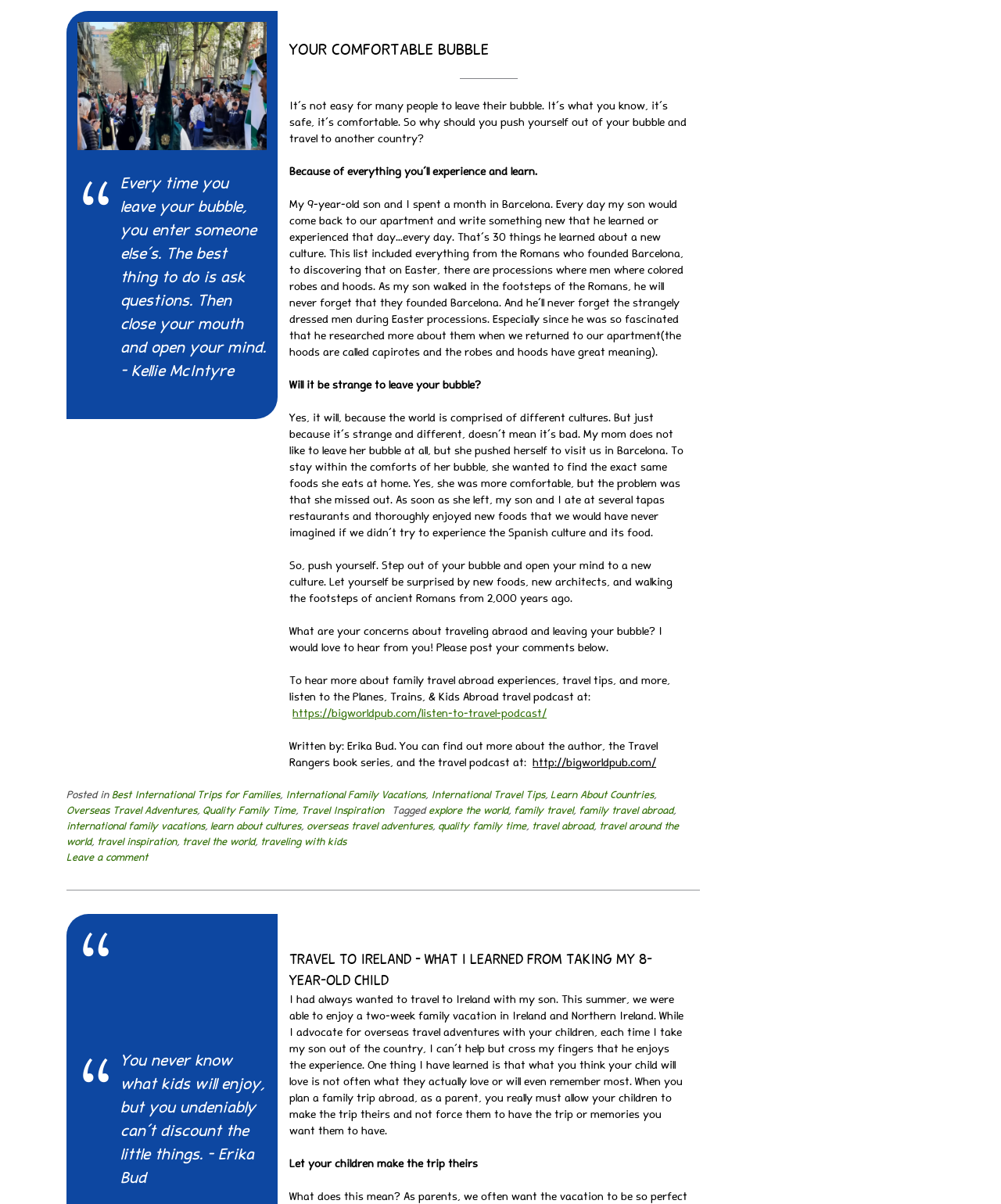Where is the image of Easter procession in Barcelona located?
Using the visual information from the image, give a one-word or short-phrase answer.

Top left